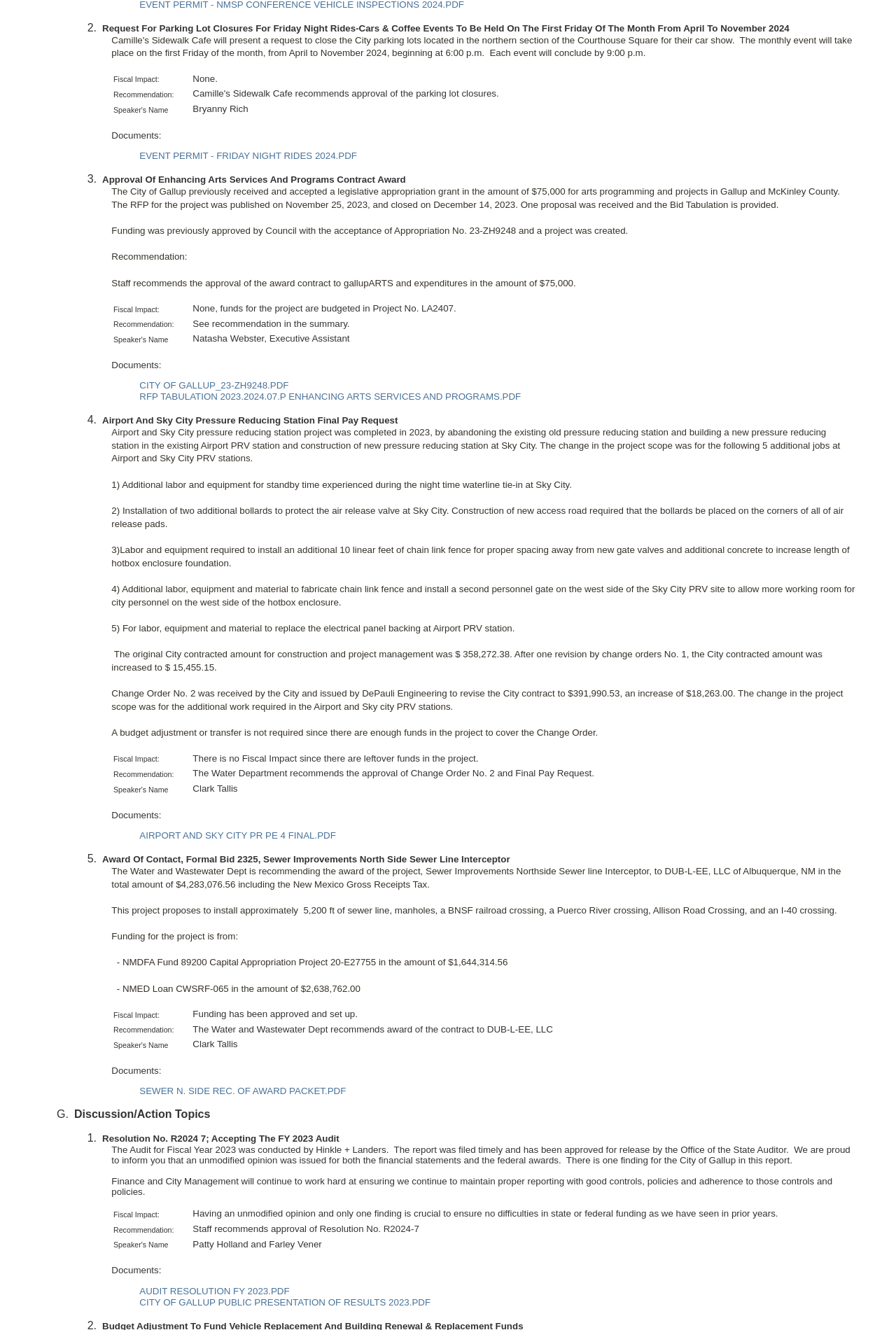Use a single word or phrase to answer the question:
Who is the executive assistant mentioned in the second section?

Natasha Webster